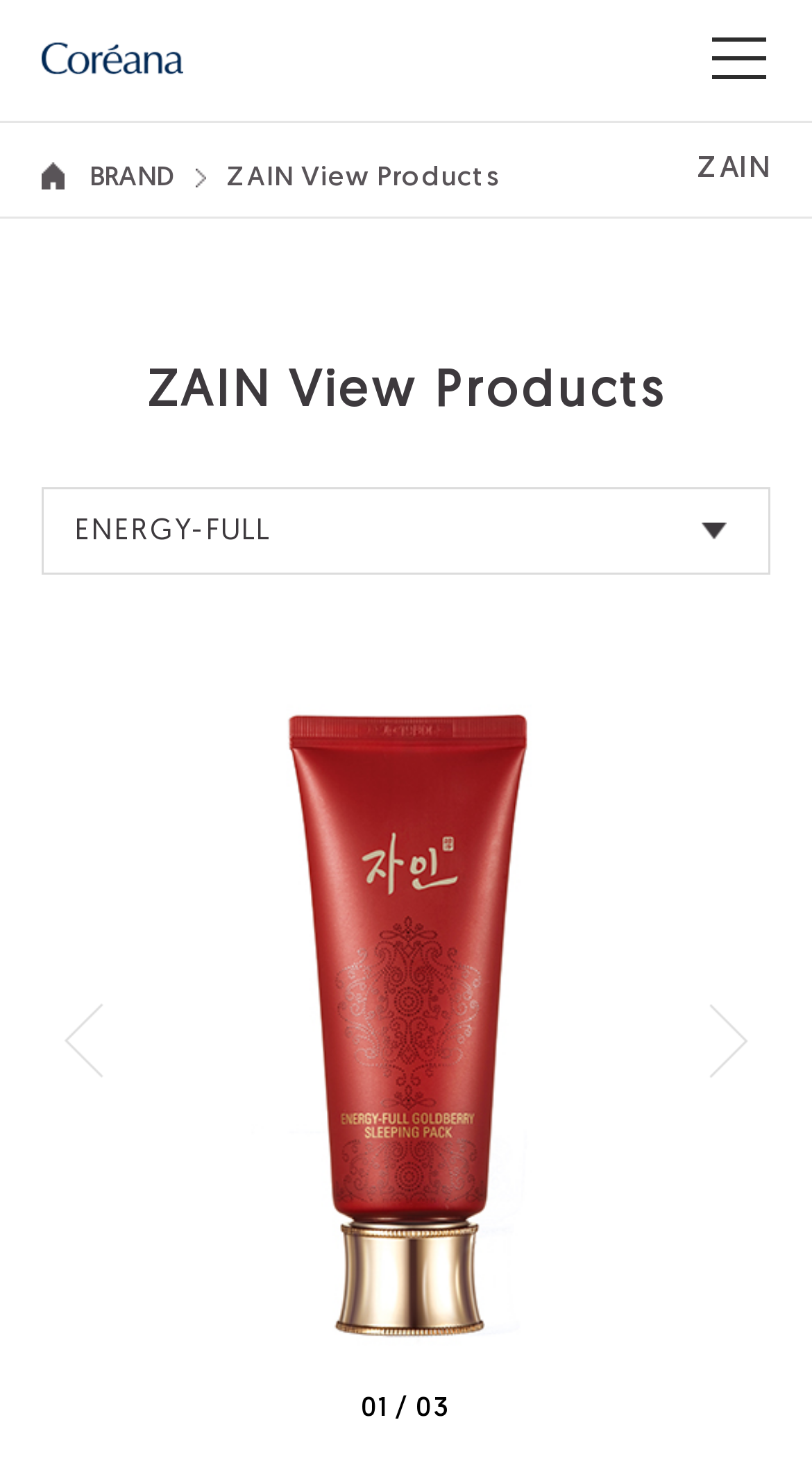Generate a thorough explanation of the webpage's elements.

The webpage is about Coreana Cosmetics, with a prominent heading at the top center of the page. Below the heading, there is a link on the top left and another link on the top right. 

On the left side of the page, there is a section with a heading, a combobox, and an image of a product, "ZAIN ENERGY-FULL GOLDBERRY SLEEPING PACK", which takes up most of the left side. The combobox is located above the image.

On the right side of the page, there are three lines of text: "ZAIN", "BRAND", and "ZAIN View Products", arranged vertically. 

At the bottom of the page, there are two links, one on the left and one on the right. Above these links, there are three small pieces of text: "01", "/", and "03", arranged horizontally.

Overall, the webpage appears to be a product page or a brand page for ZAIN, with a focus on showcasing a specific product and providing links to related content.